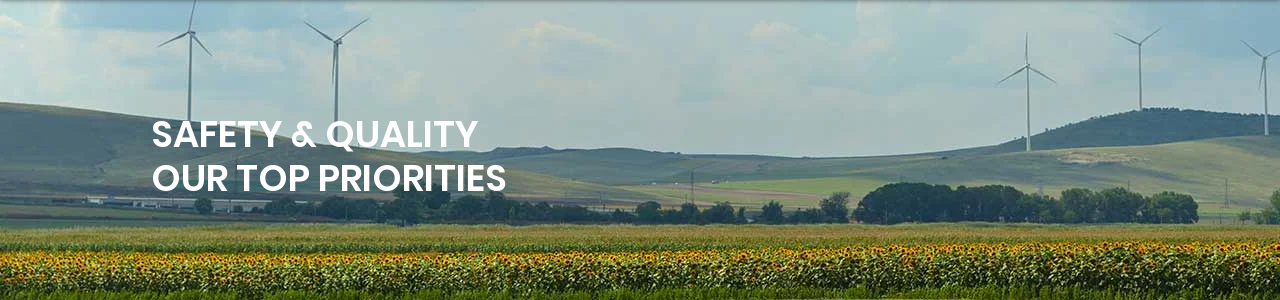What is the purpose of the wind turbines in the background?
Using the image provided, answer with just one word or phrase.

Sustainable energy